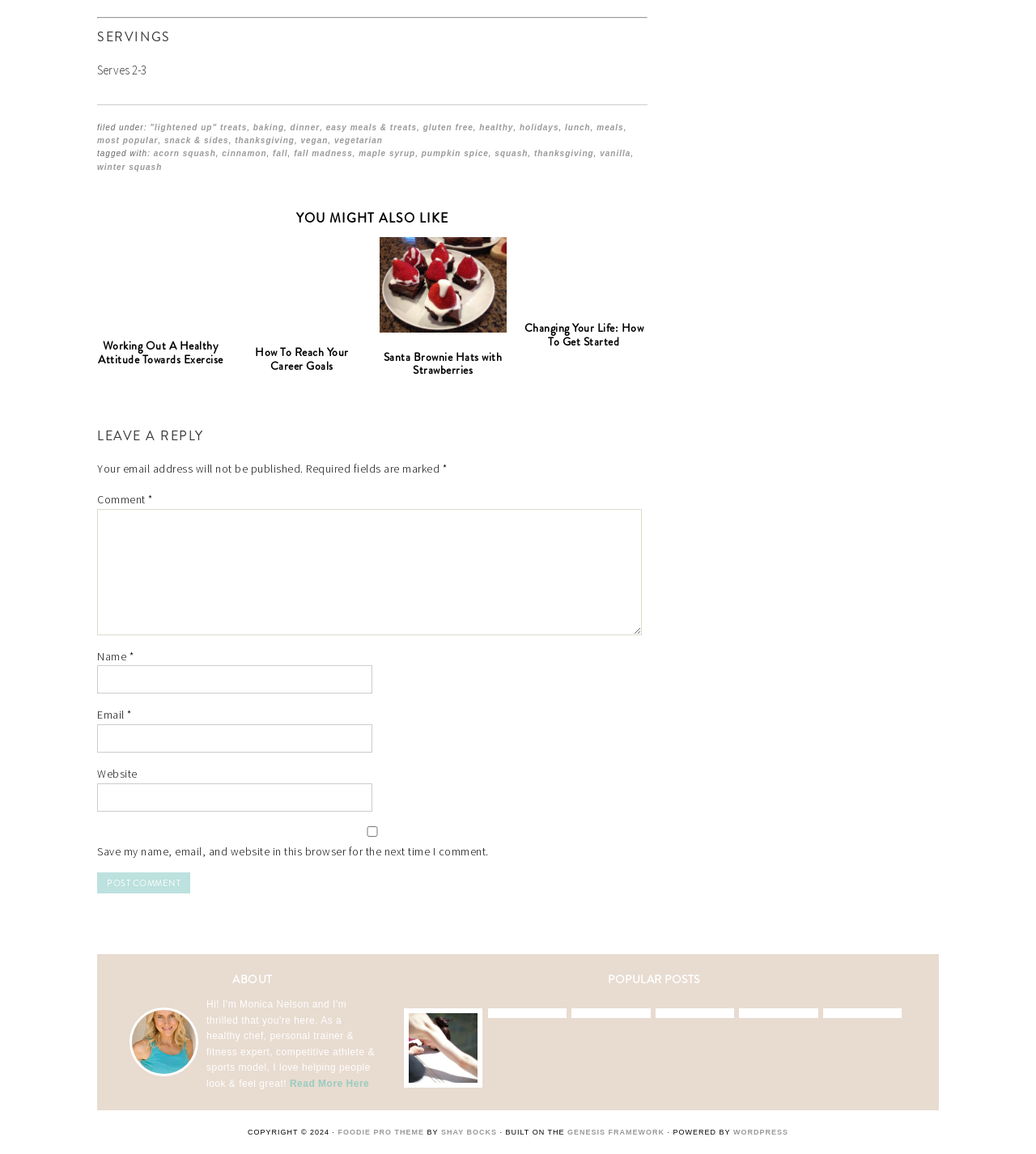Determine the bounding box coordinates for the area you should click to complete the following instruction: "Click on the 'Read More Here' link".

[0.28, 0.934, 0.356, 0.944]